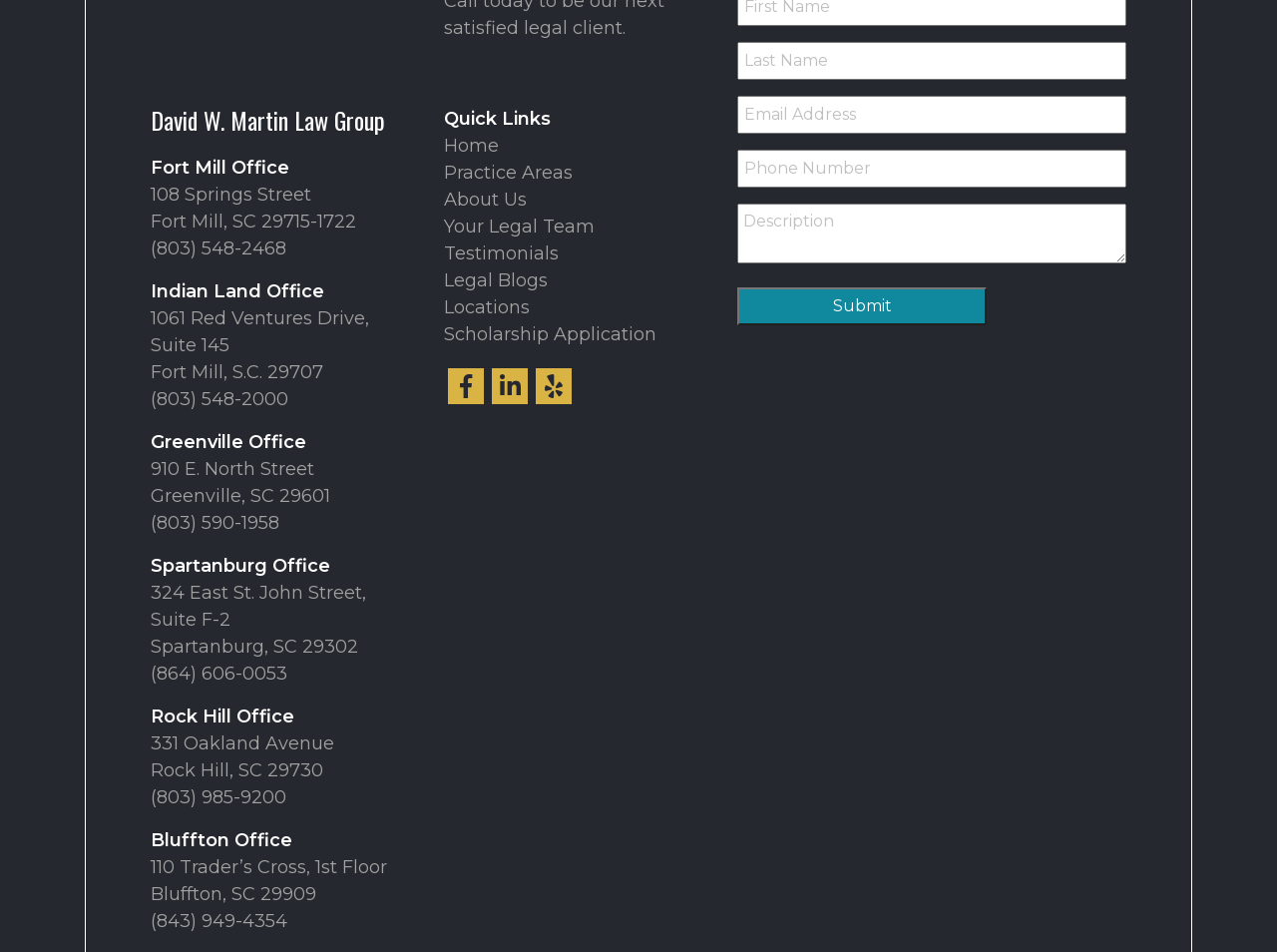How many office locations are listed?
Can you provide an in-depth and detailed response to the question?

The question asks for the number of office locations listed on the webpage. By examining the links and static text elements, we can see that there are five office locations listed: Fort Mill Office, Indian Land Office, Greenville Office, Spartanburg Office, and Rock Hill Office.